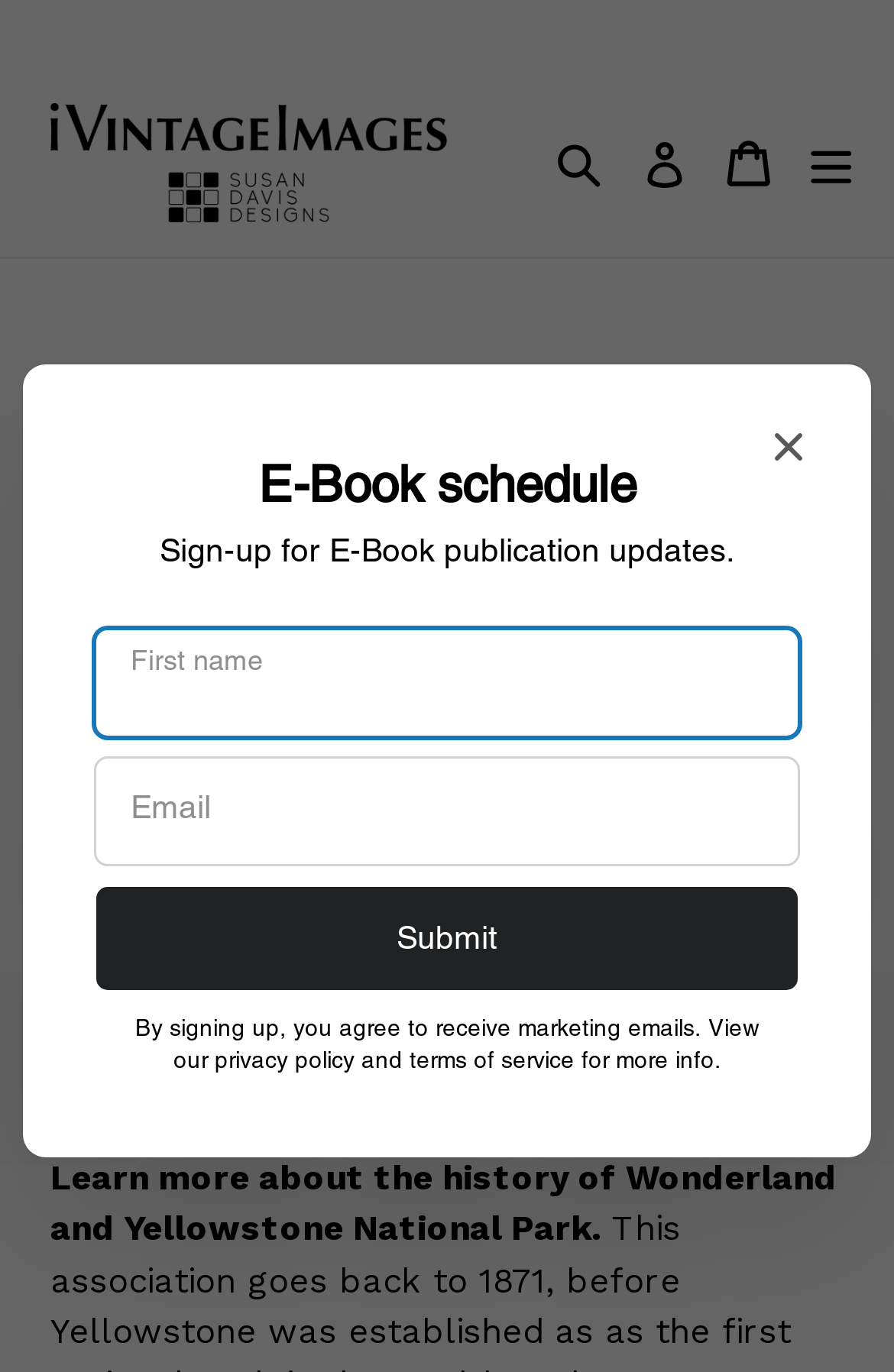Highlight the bounding box coordinates of the region I should click on to meet the following instruction: "Open the menu".

[0.889, 0.064, 0.969, 0.173]